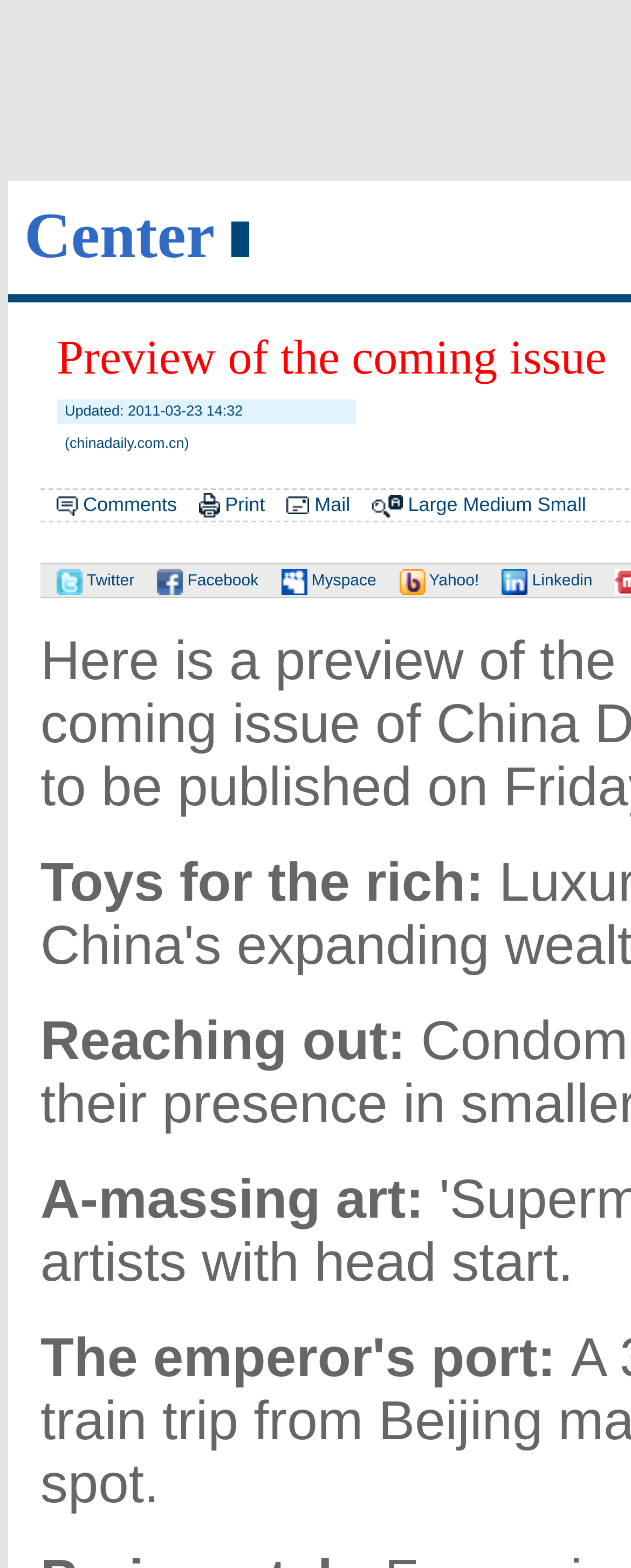Please identify the bounding box coordinates of the area that needs to be clicked to follow this instruction: "Print the page".

[0.357, 0.315, 0.42, 0.329]